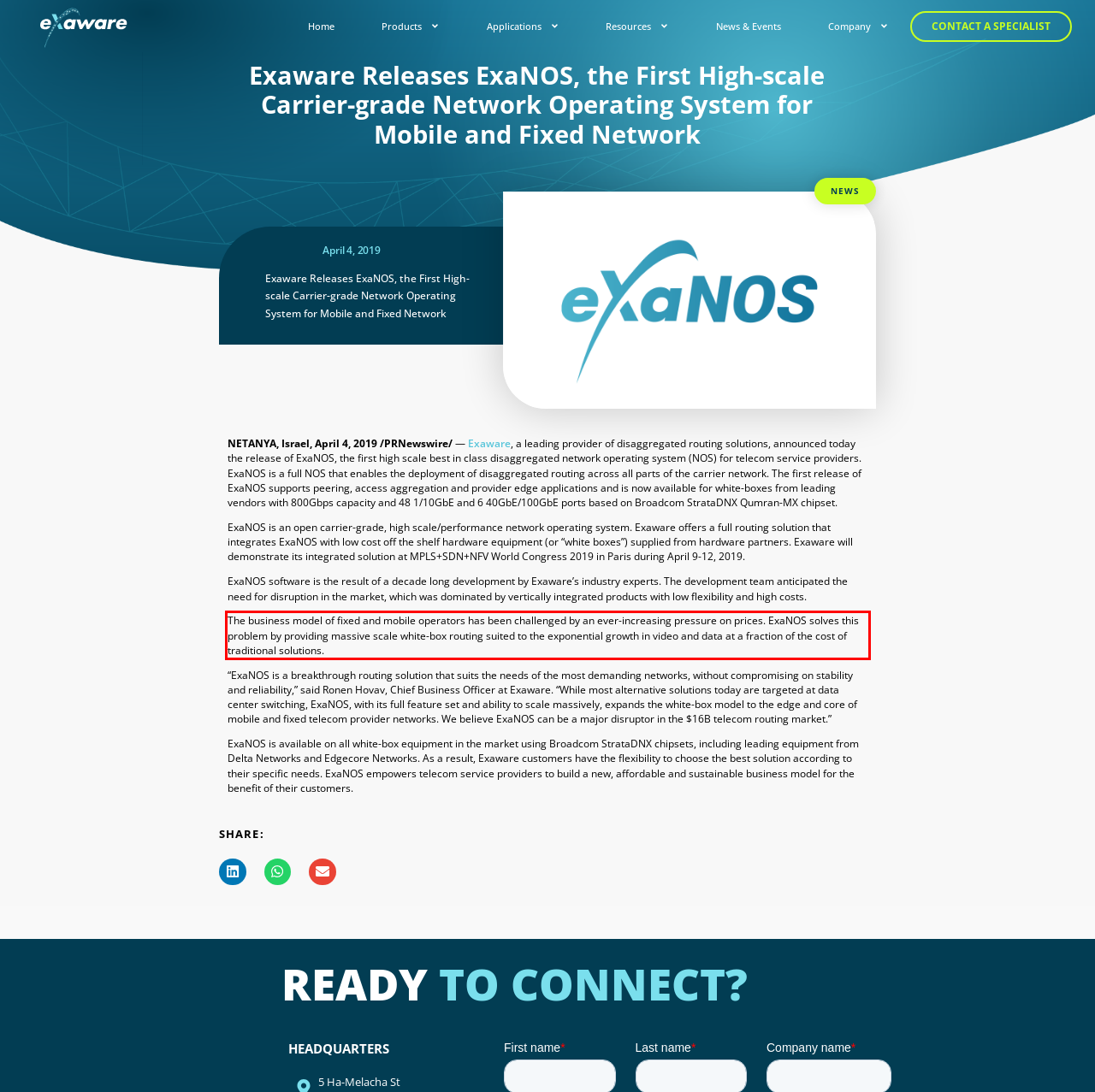Within the provided webpage screenshot, find the red rectangle bounding box and perform OCR to obtain the text content.

The business model of fixed and mobile operators has been challenged by an ever-increasing pressure on prices. ExaNOS solves this problem by providing massive scale white-box routing suited to the exponential growth in video and data at a fraction of the cost of traditional solutions.